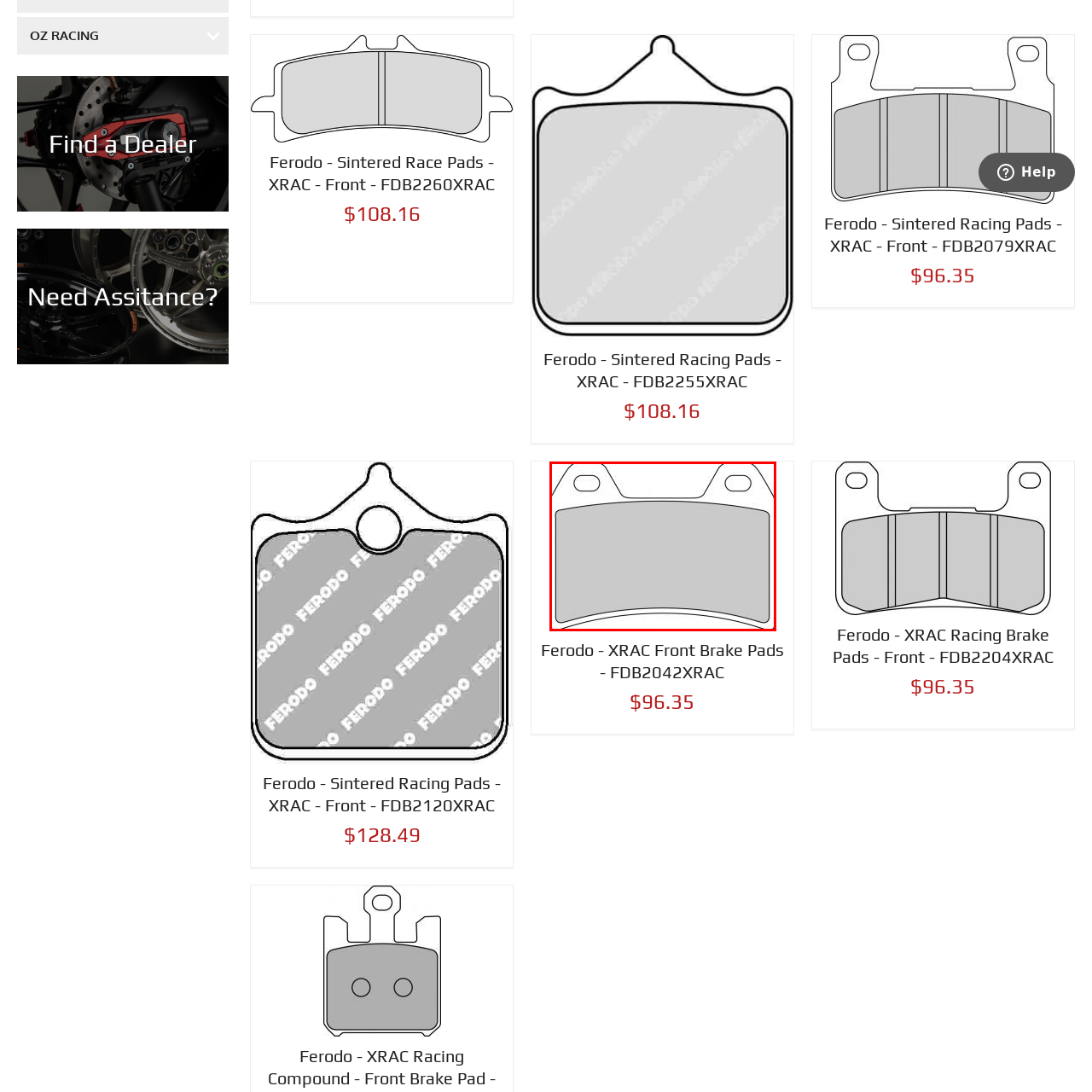Please examine the image highlighted by the red rectangle and provide a comprehensive answer to the following question based on the visual information present:
What type of brake pads are these?

According to the caption, these brake pads are designed for performance and are sintered, which is a type of brake pad material known for its durability and high-performance capabilities.